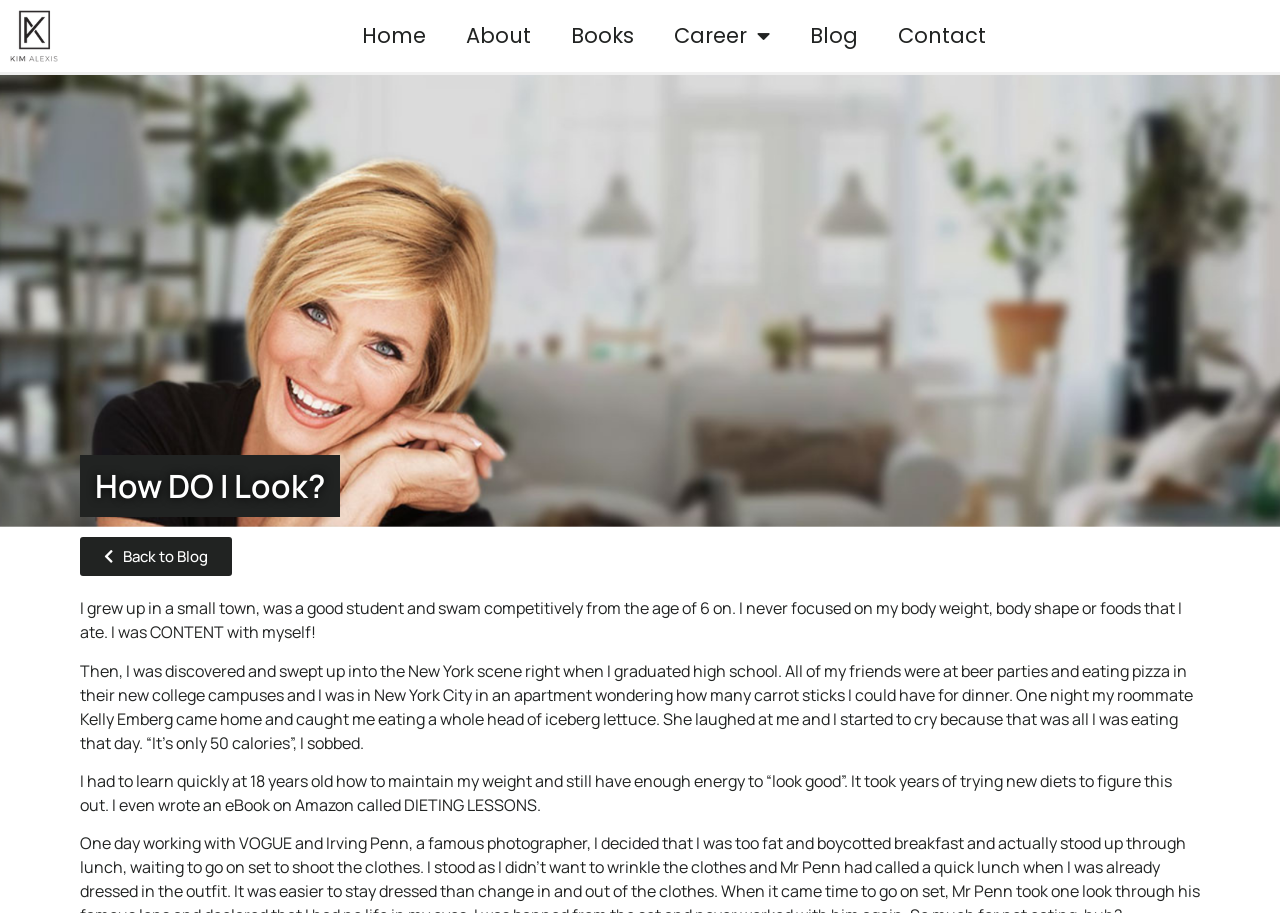How many links are in the top navigation bar?
Offer a detailed and exhaustive answer to the question.

The top navigation bar contains links to 'Home', 'About', 'Books', 'Career', 'Blog', and 'Contact'. By counting these links, we can determine that there are 6 links in the top navigation bar.